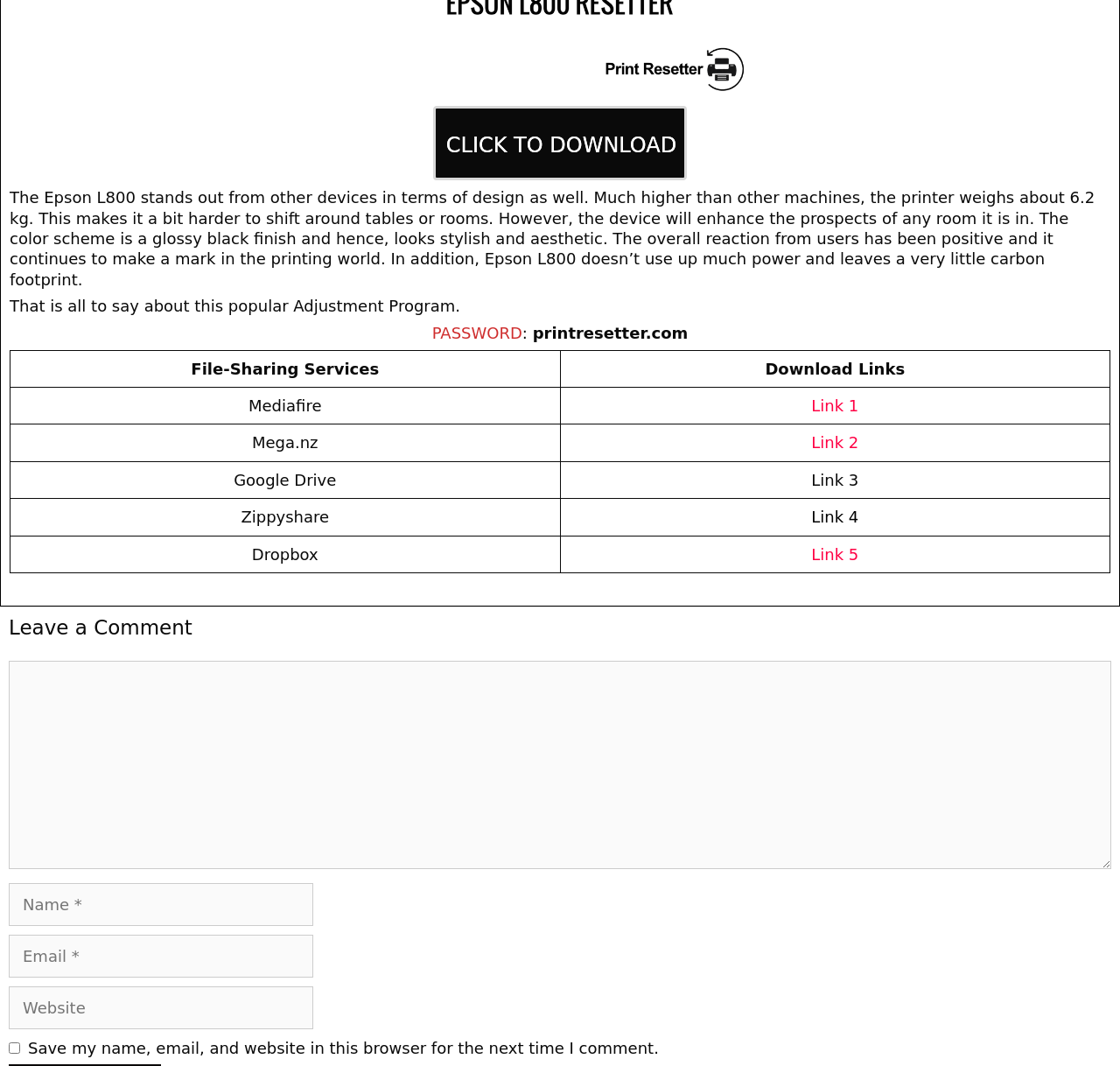Please identify the bounding box coordinates of the area I need to click to accomplish the following instruction: "Download from Link 1".

[0.724, 0.372, 0.767, 0.389]